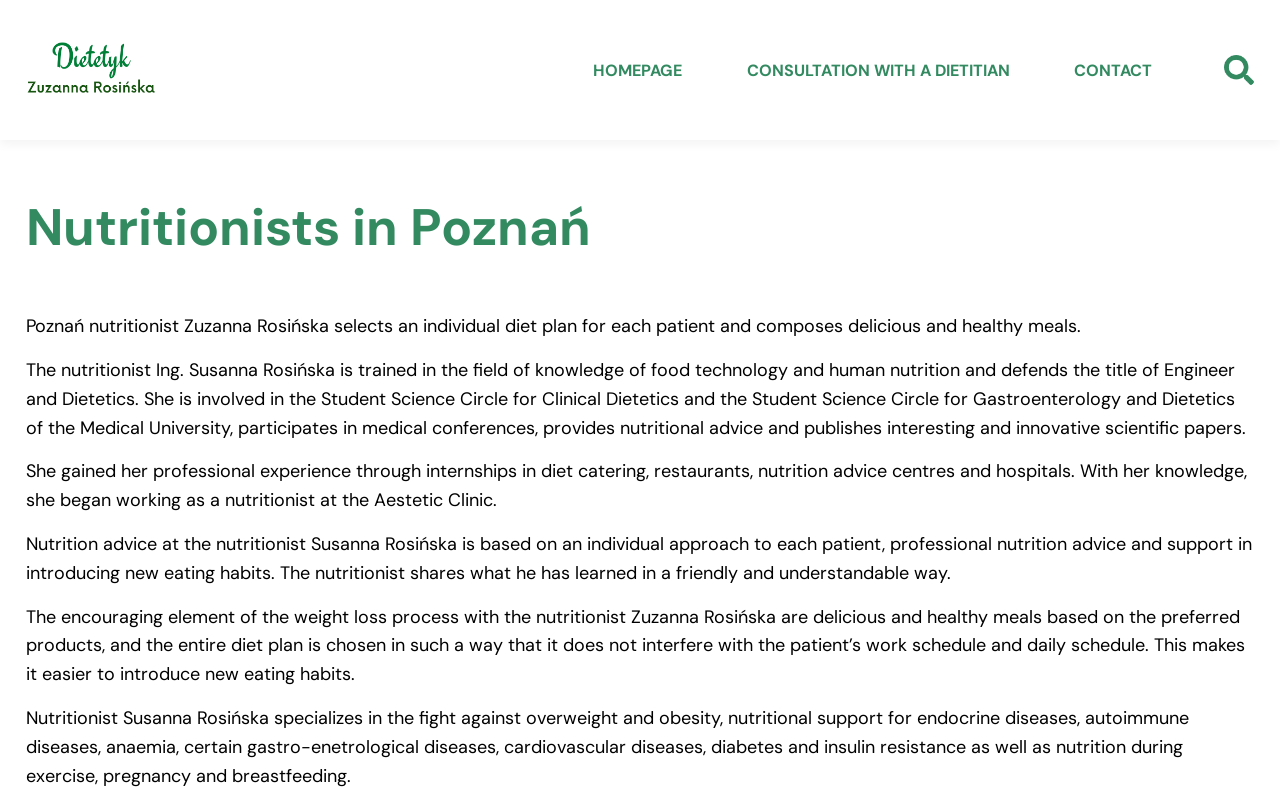Extract the main title from the webpage.

Nutritionists in Poznań